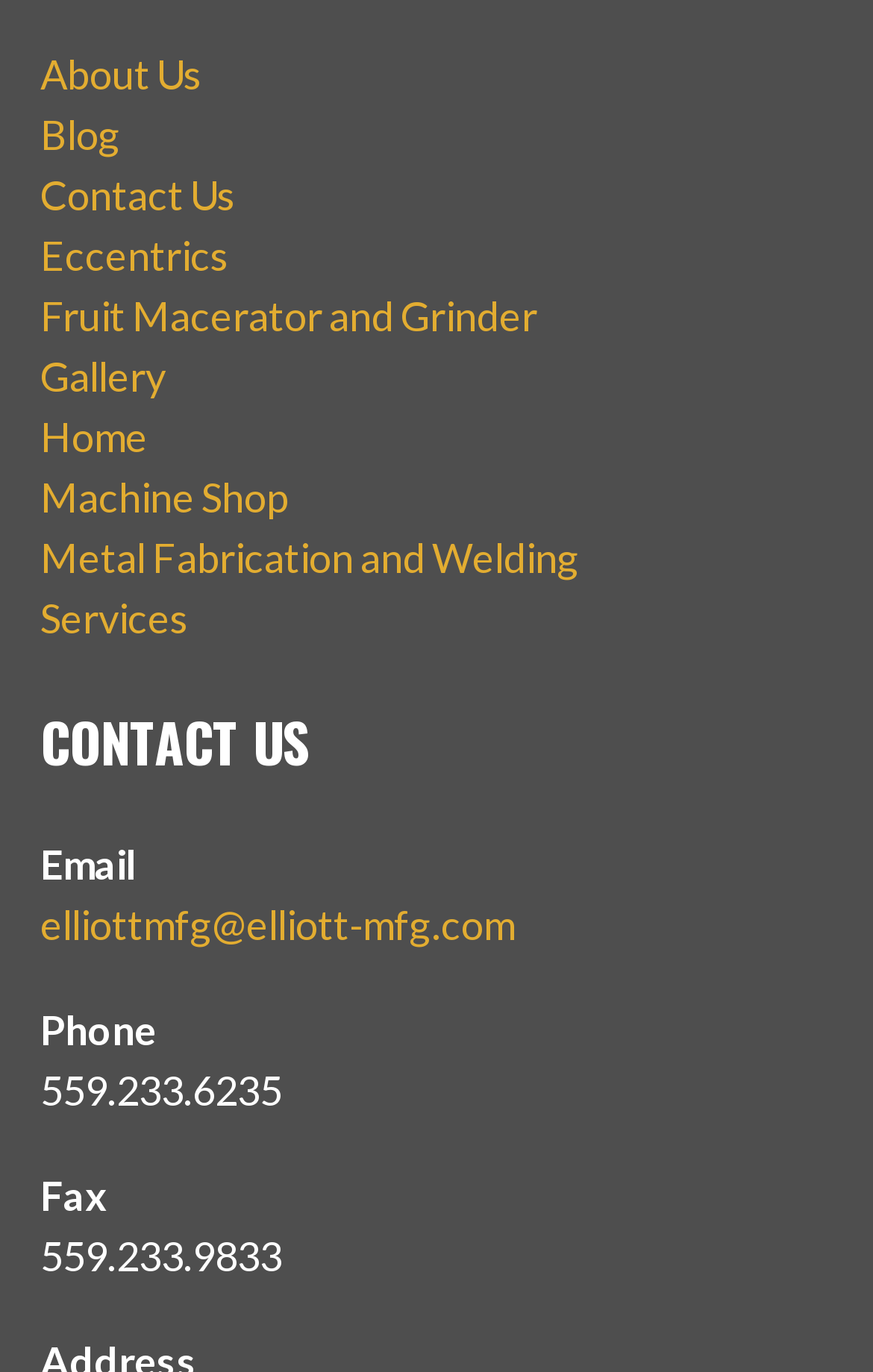Locate the coordinates of the bounding box for the clickable region that fulfills this instruction: "call the phone number".

[0.046, 0.777, 0.323, 0.813]